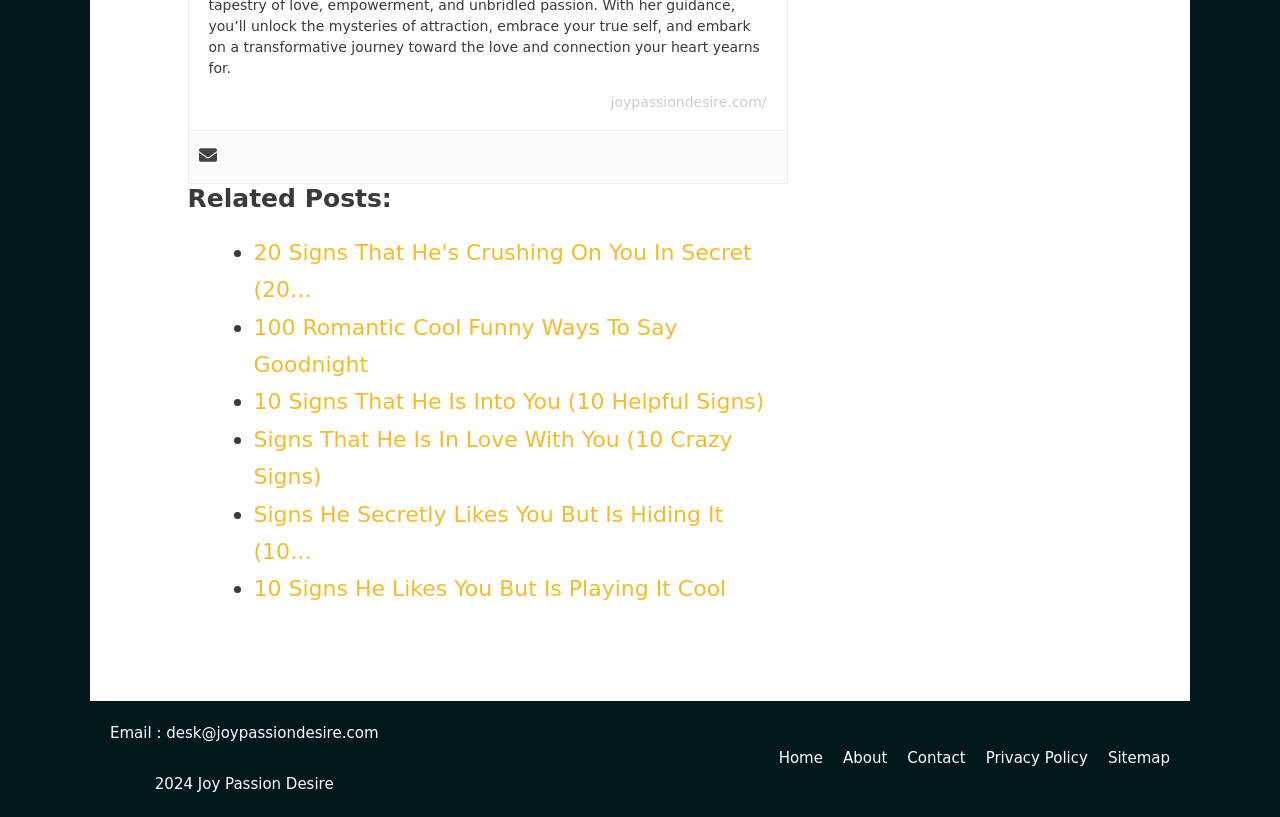What is the year mentioned at the bottom?
Please respond to the question thoroughly and include all relevant details.

I looked at the bottom of the webpage and found the year '2024' mentioned as a StaticText.